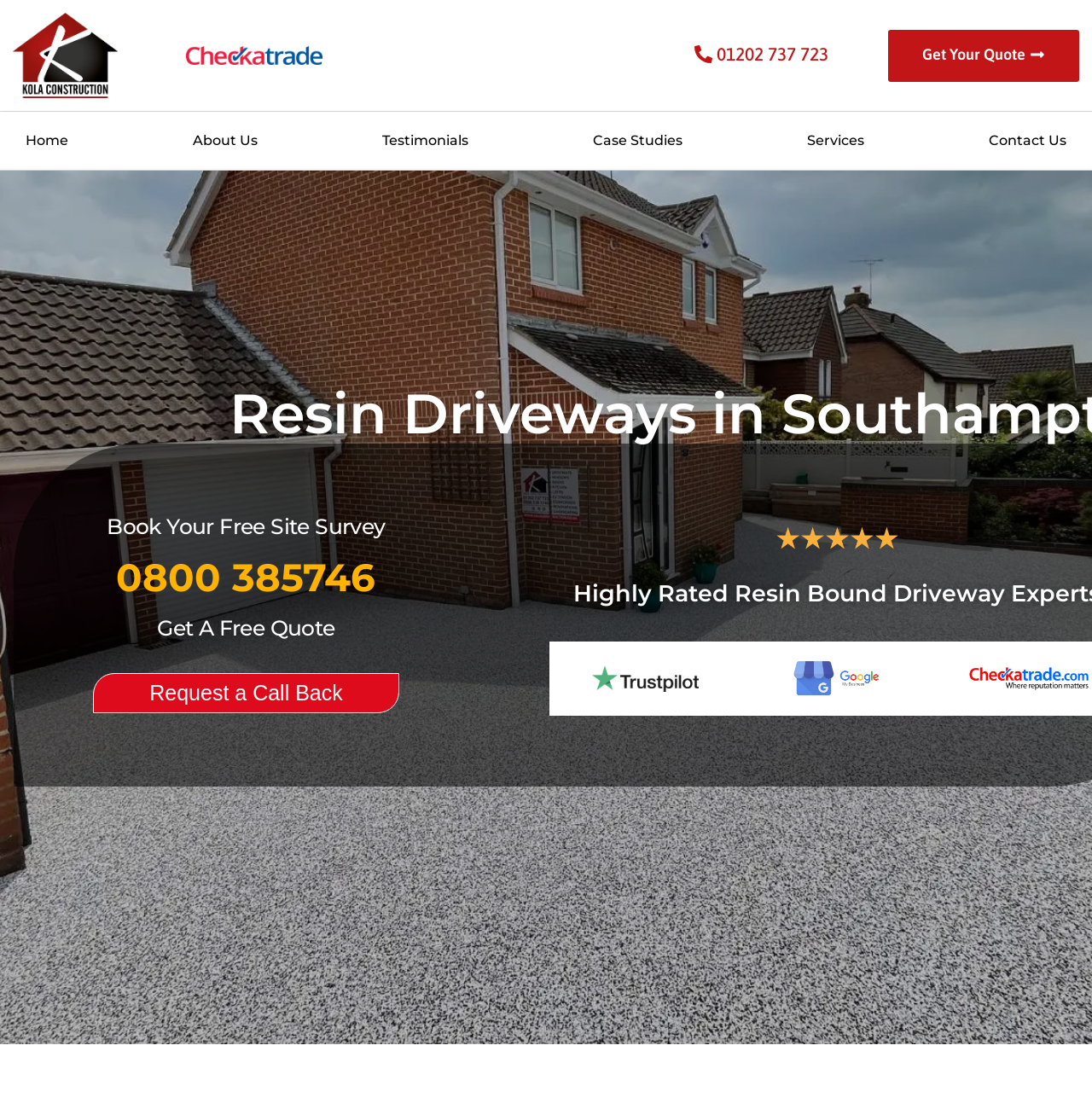Predict the bounding box coordinates for the UI element described as: "Request a Call Back". The coordinates should be four float numbers between 0 and 1, presented as [left, top, right, bottom].

[0.085, 0.604, 0.365, 0.64]